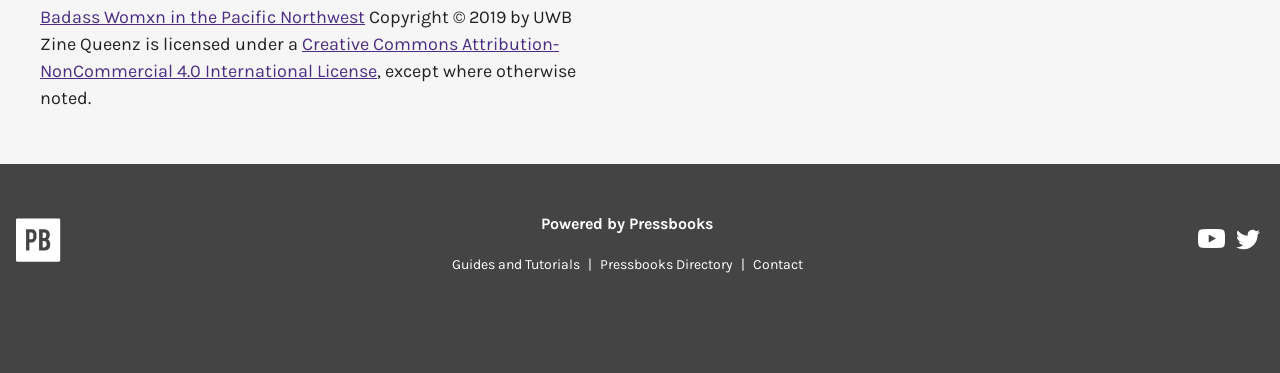What is the platform that powers this website?
Please answer the question as detailed as possible.

The webpage has a footer section that mentions 'Powered by Pressbooks', indicating that Pressbooks is the platform that powers this website.